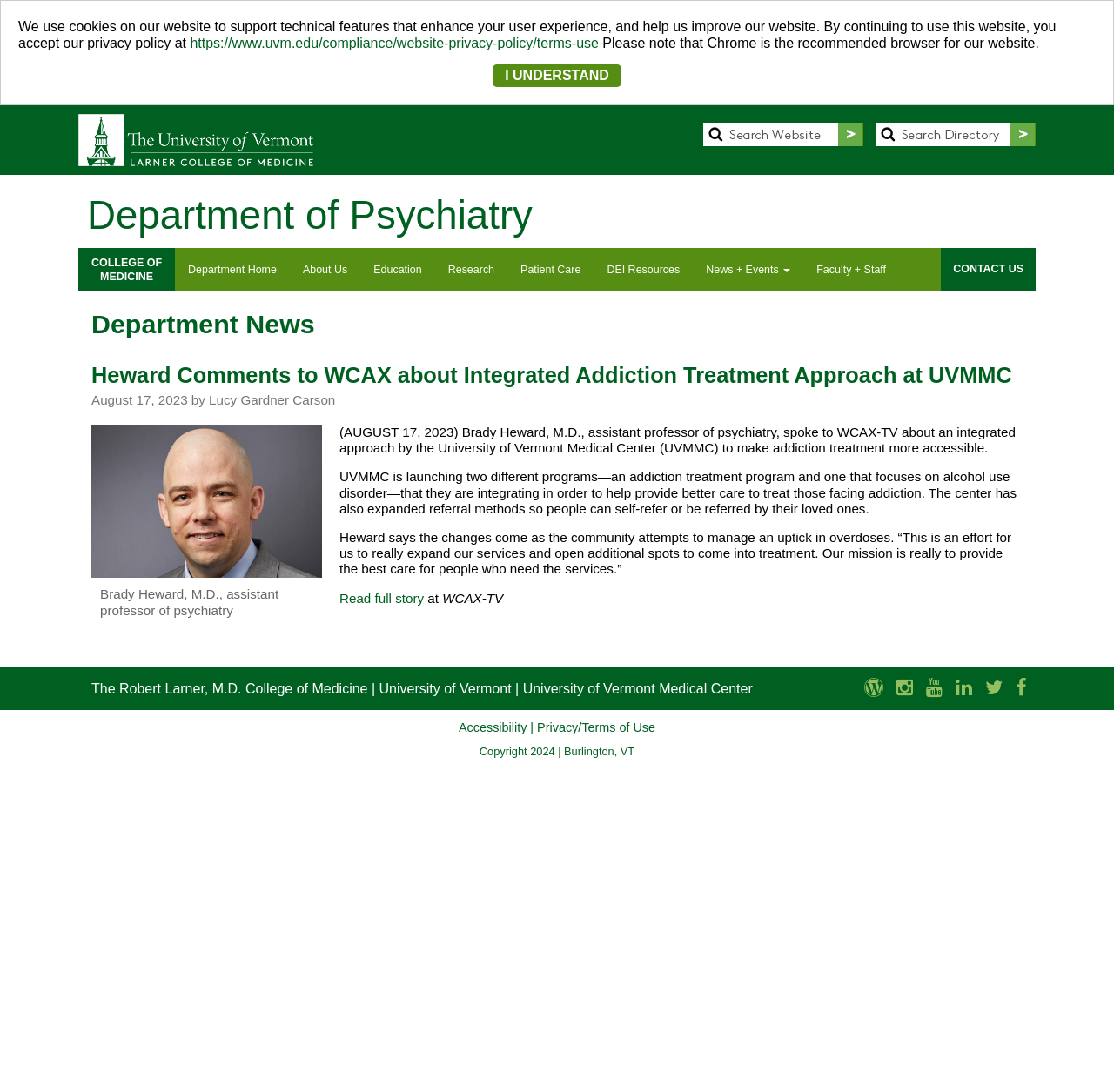Answer the question below using just one word or a short phrase: 
What is the purpose of the two programs launched by UVMMC?

To provide better care to treat those facing addiction